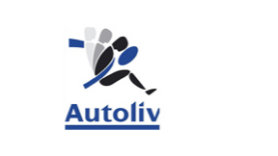What is the primary focus of Autoliv's innovative solutions?
Kindly answer the question with as much detail as you can.

According to the caption, Autoliv is a global leader in automotive safety systems, and their innovative solutions aim to enhance safety in vehicles, which implies that their primary focus is on safety.